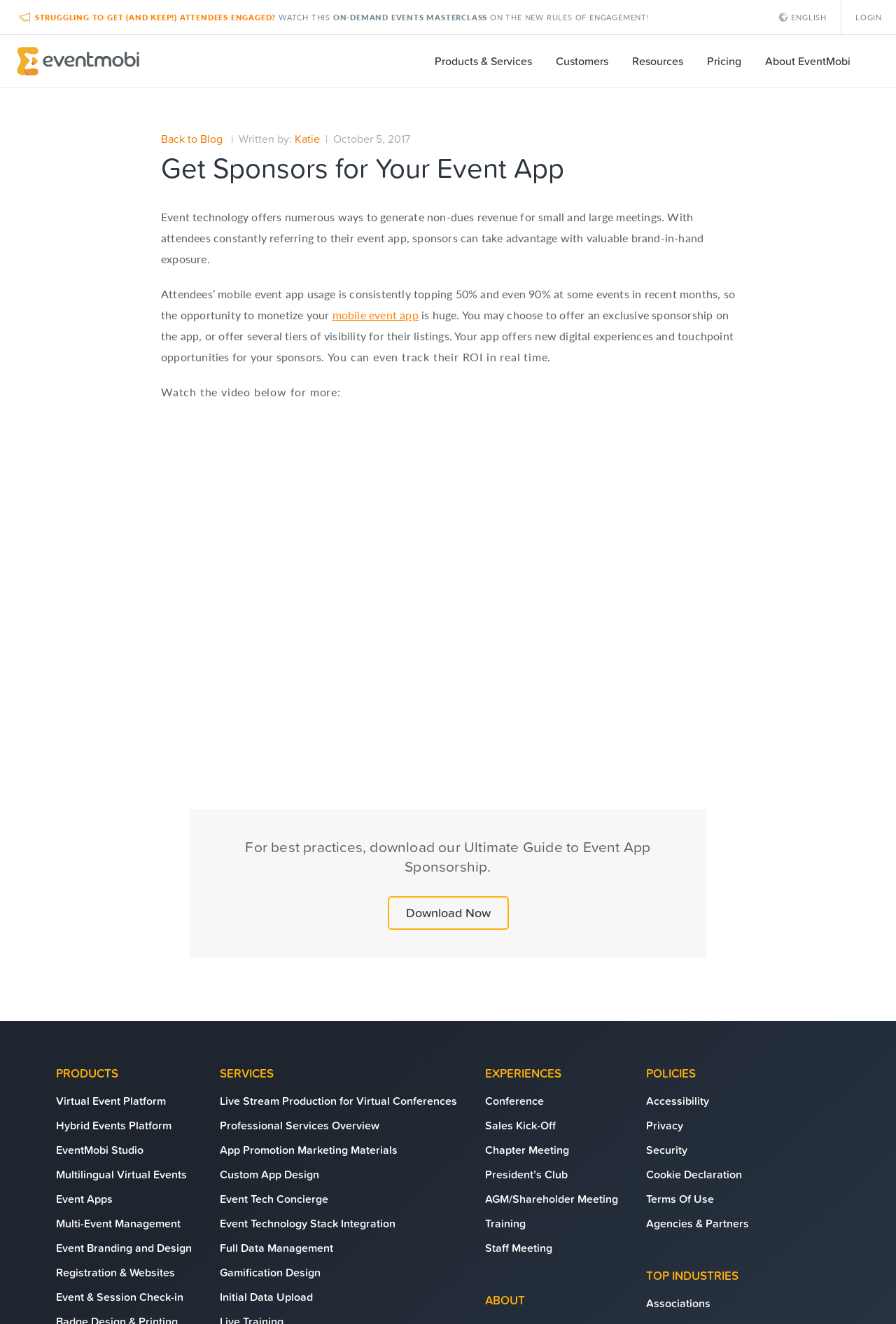Please find the bounding box for the UI element described by: "Initial Data Upload".

[0.245, 0.974, 0.349, 0.985]